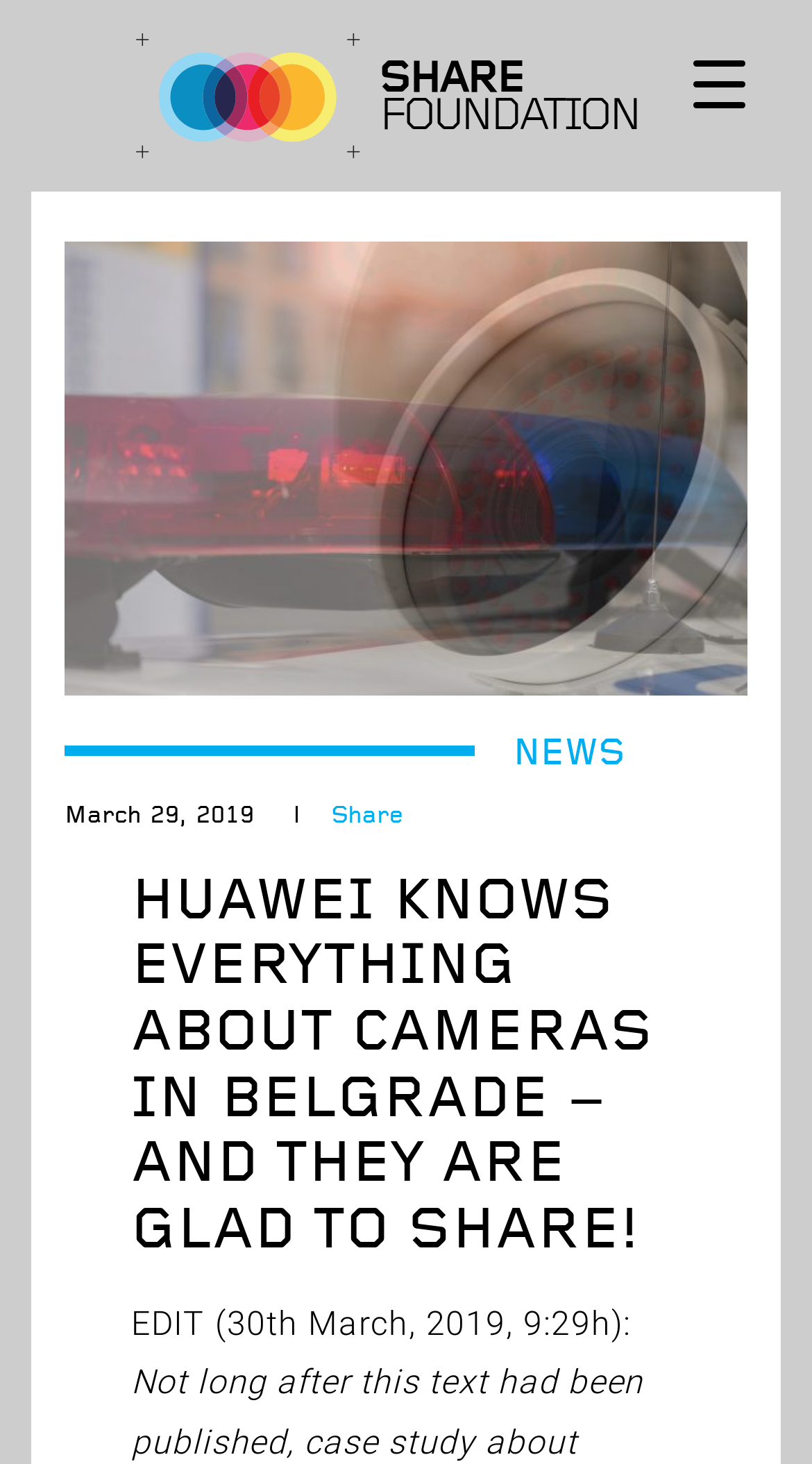Provide the bounding box coordinates for the UI element that is described as: "Share Foundation".

[0.163, 0.023, 0.837, 0.108]